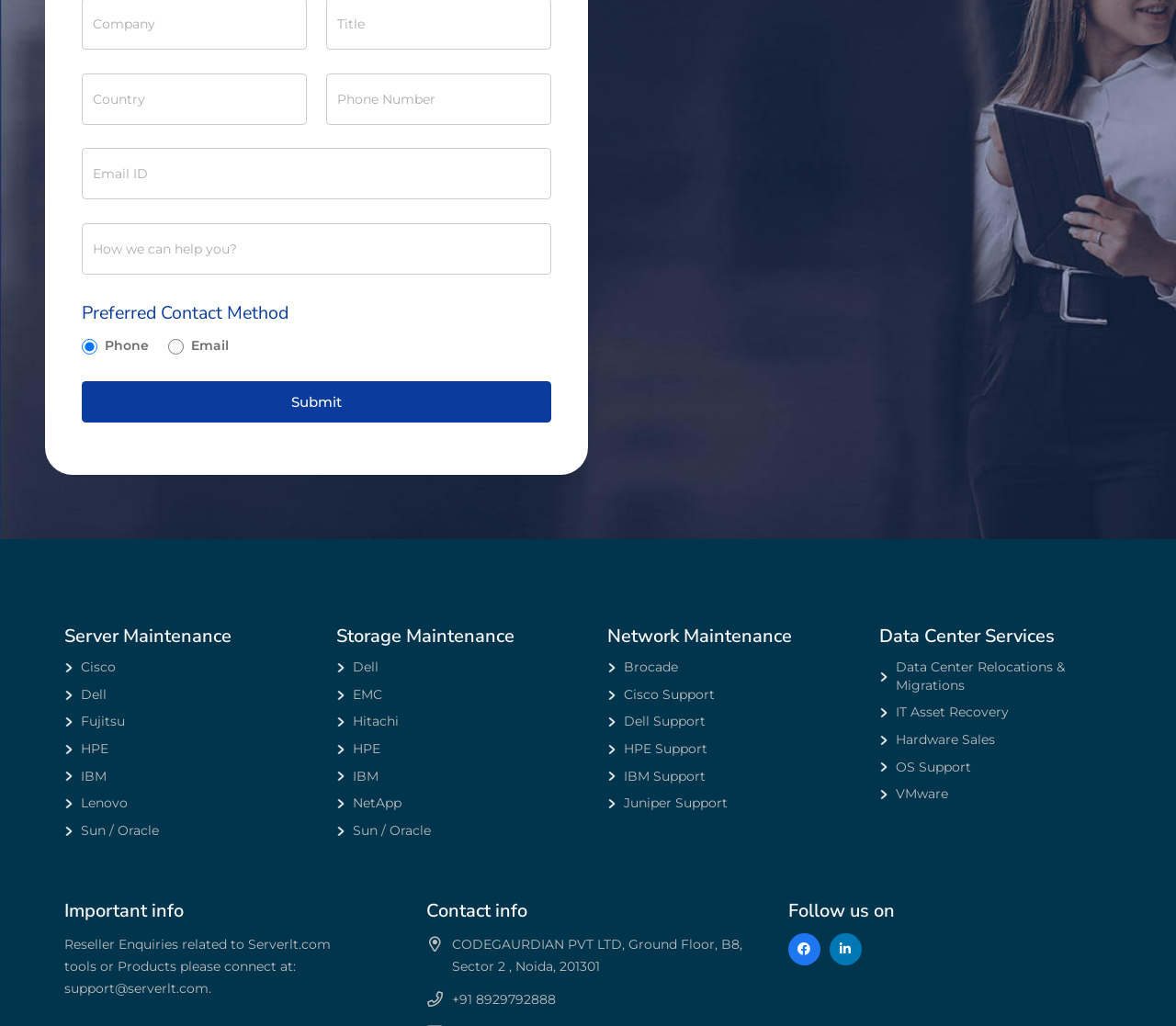Find the bounding box coordinates of the clickable region needed to perform the following instruction: "Visit Cisco website". The coordinates should be provided as four float numbers between 0 and 1, i.e., [left, top, right, bottom].

[0.069, 0.642, 0.098, 0.658]